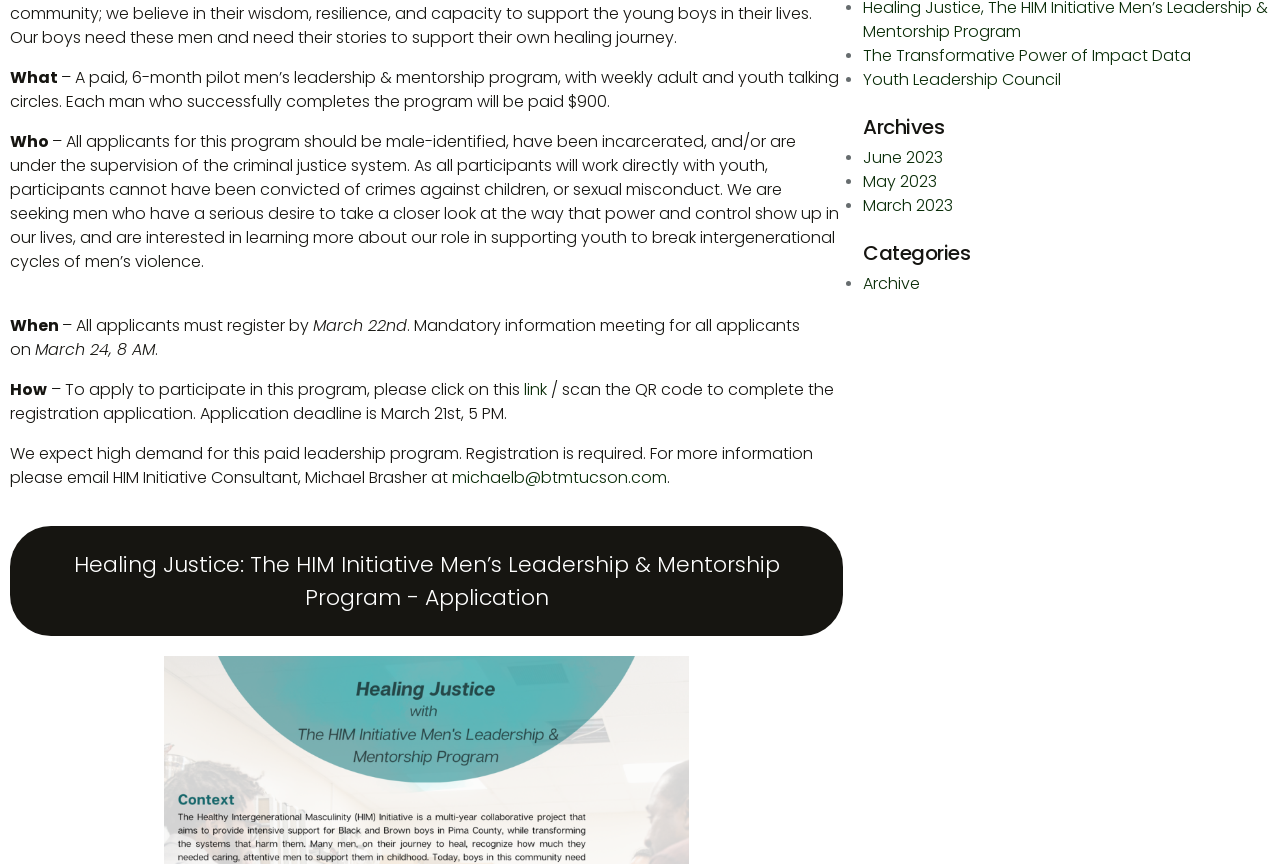Find and provide the bounding box coordinates for the UI element described with: "parent_node: Email * aria-describedby="email-notes" name="email"".

None